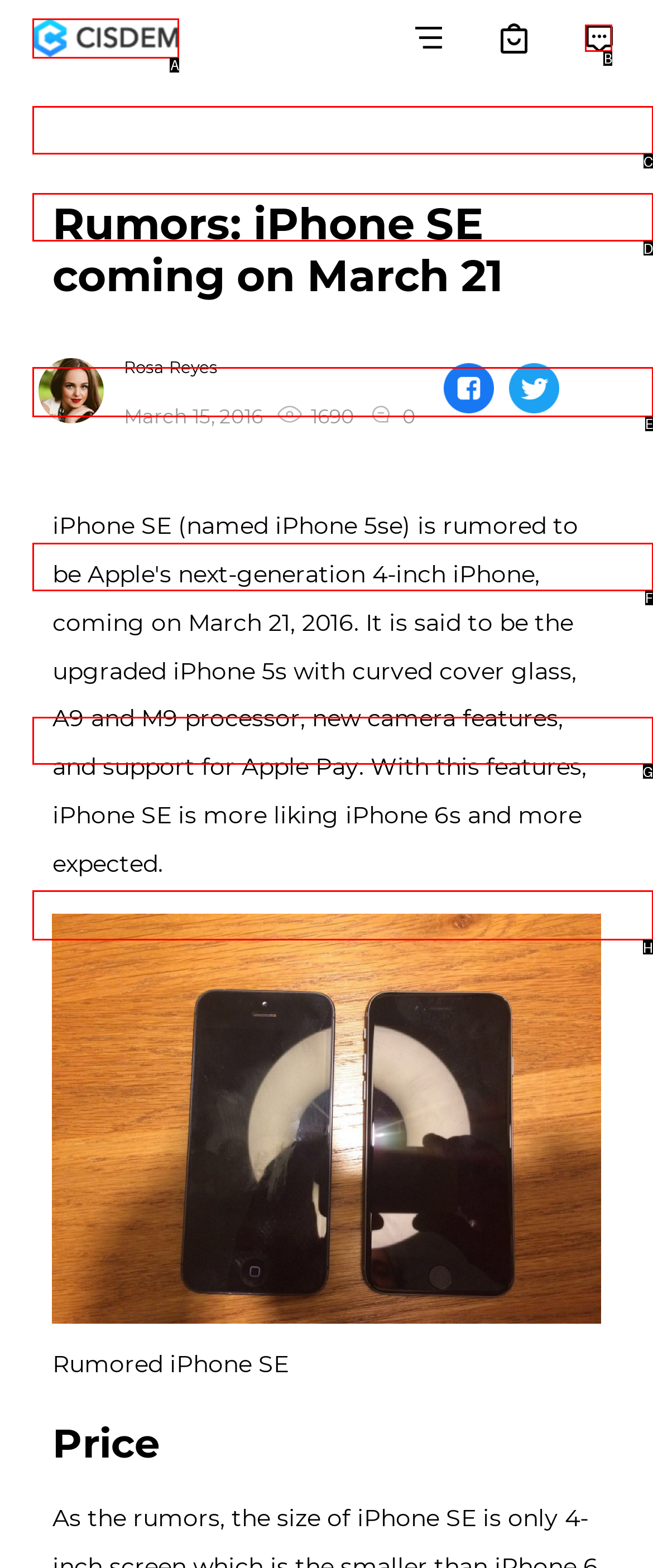Show which HTML element I need to click to perform this task: Click on Products Answer with the letter of the correct choice.

A